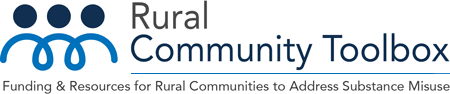Based on the image, give a detailed response to the question: What is symbolized by the three figures in the logo?

The three figures in the logo of the Rural Community Toolbox symbolize community support and collaboration, emphasizing the importance of working together to address substance misuse issues in rural communities.